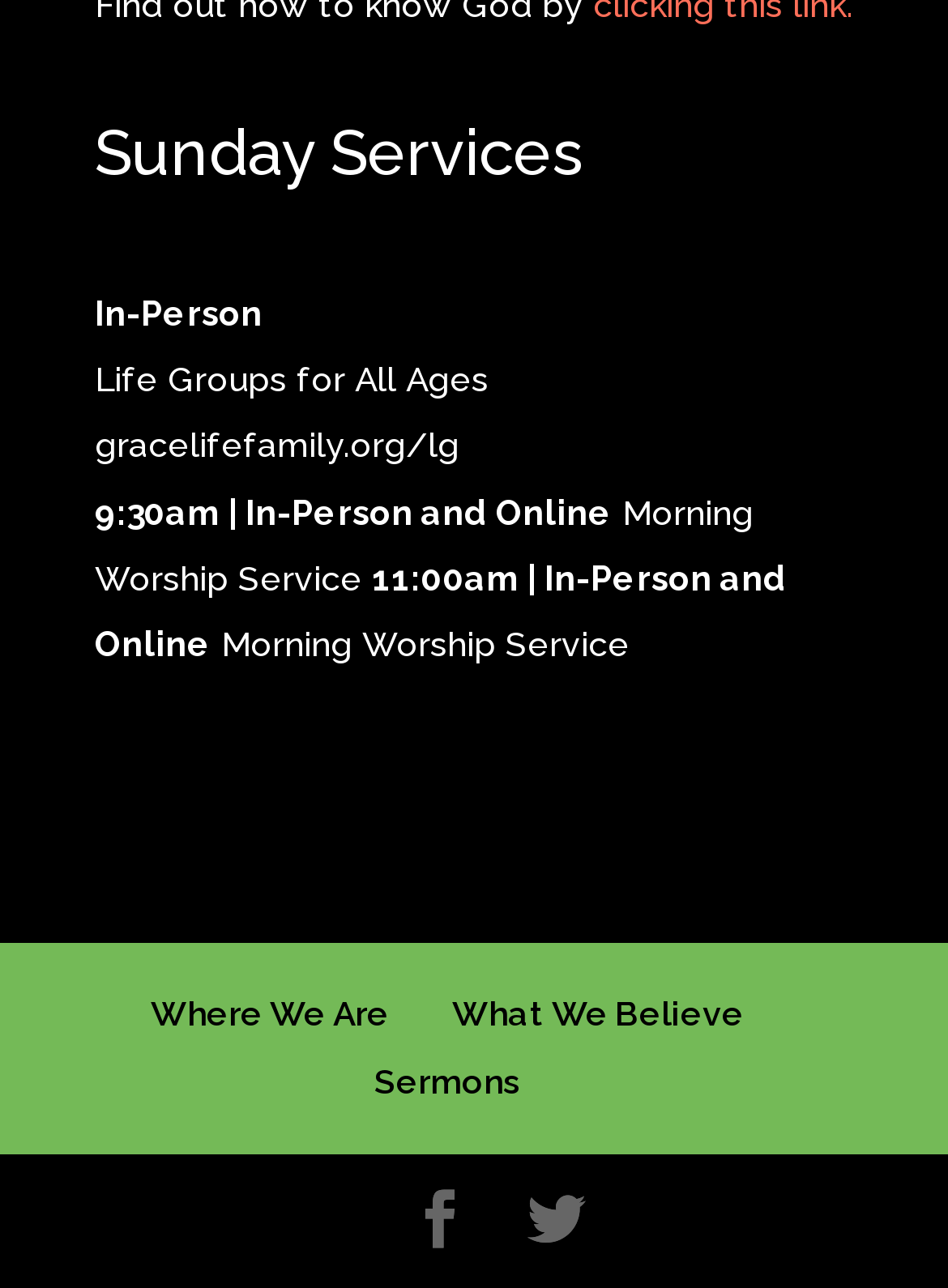Please determine the bounding box coordinates, formatted as (top-left x, top-left y, bottom-right x, bottom-right y), with all values as floating point numbers between 0 and 1. Identify the bounding box of the region described as: aria-label="Next slide"

None